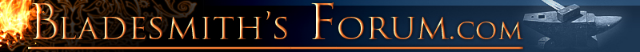Utilize the information from the image to answer the question in detail:
What is the purpose of the forum's aesthetic?

The caption states that the inviting and professional aesthetic of the forum serves to attract enthusiasts and professionals in the bladesmithing community, establishing a space for sharing knowledge and techniques. This suggests that the aesthetic is designed to appeal to and draw in individuals with an interest in bladesmithing and related crafts.